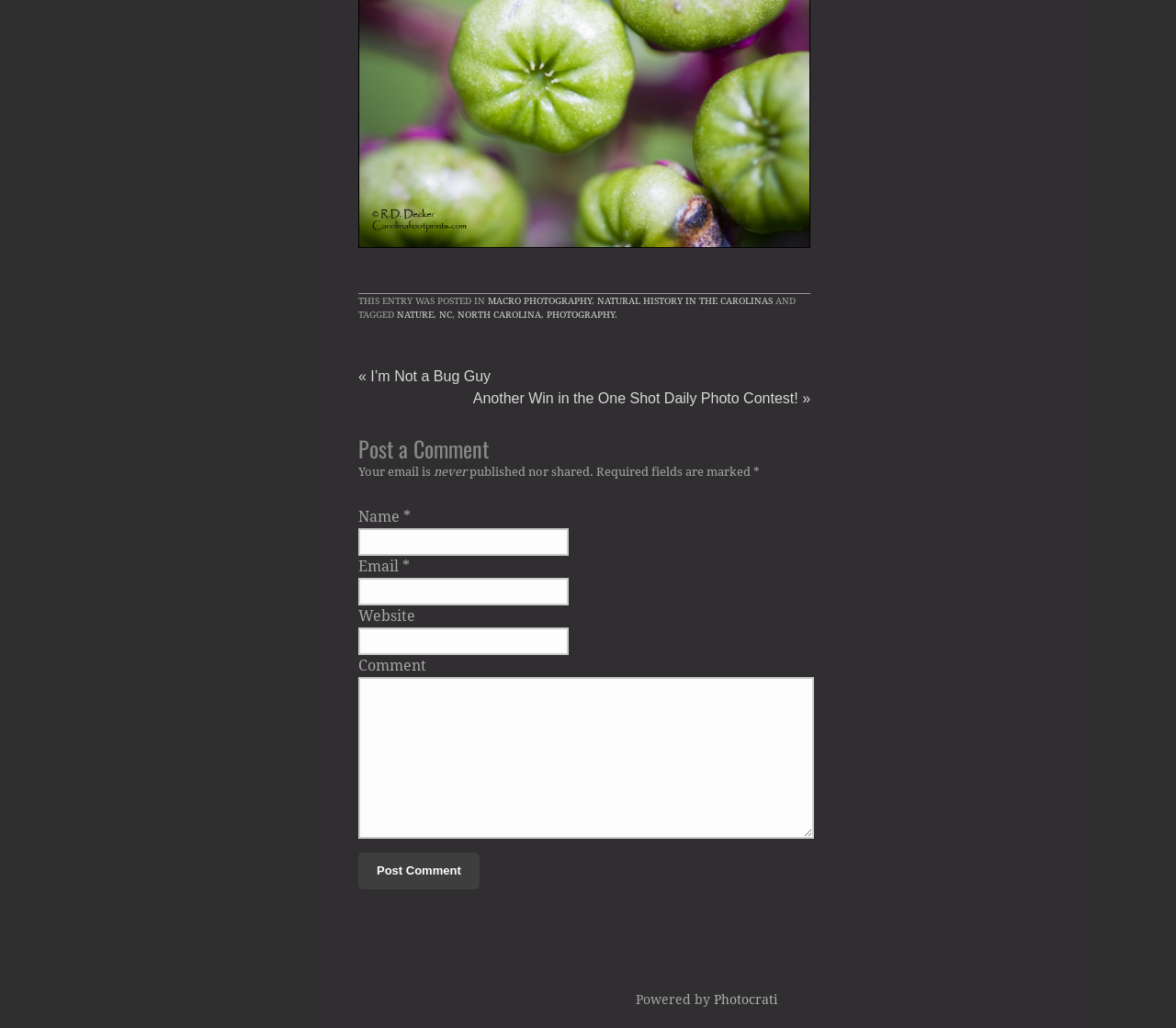Give a concise answer of one word or phrase to the question: 
What is the purpose of the textbox at the bottom?

To enter a comment